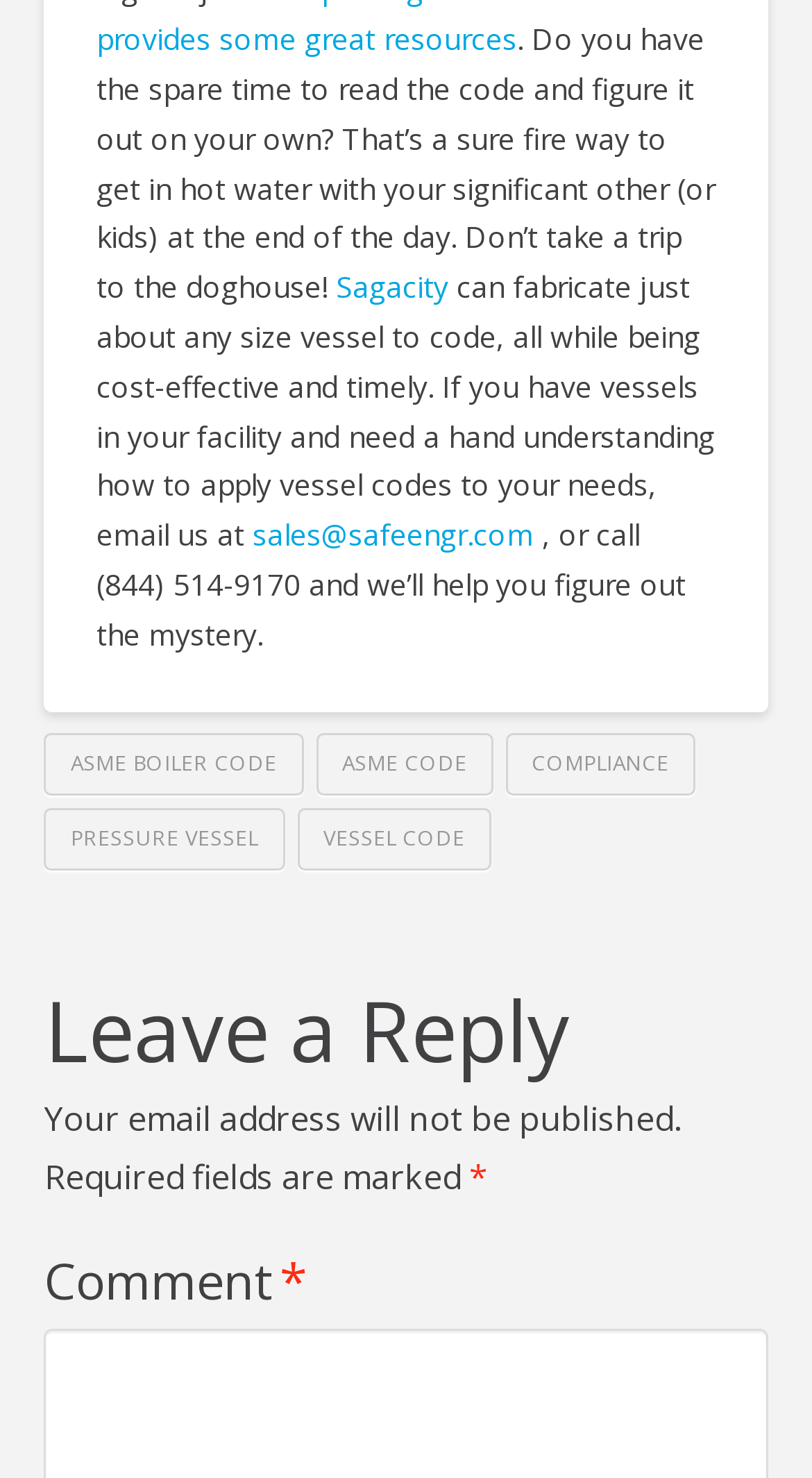Based on the element description "sales@safeengr.com", predict the bounding box coordinates of the UI element.

[0.311, 0.348, 0.658, 0.375]